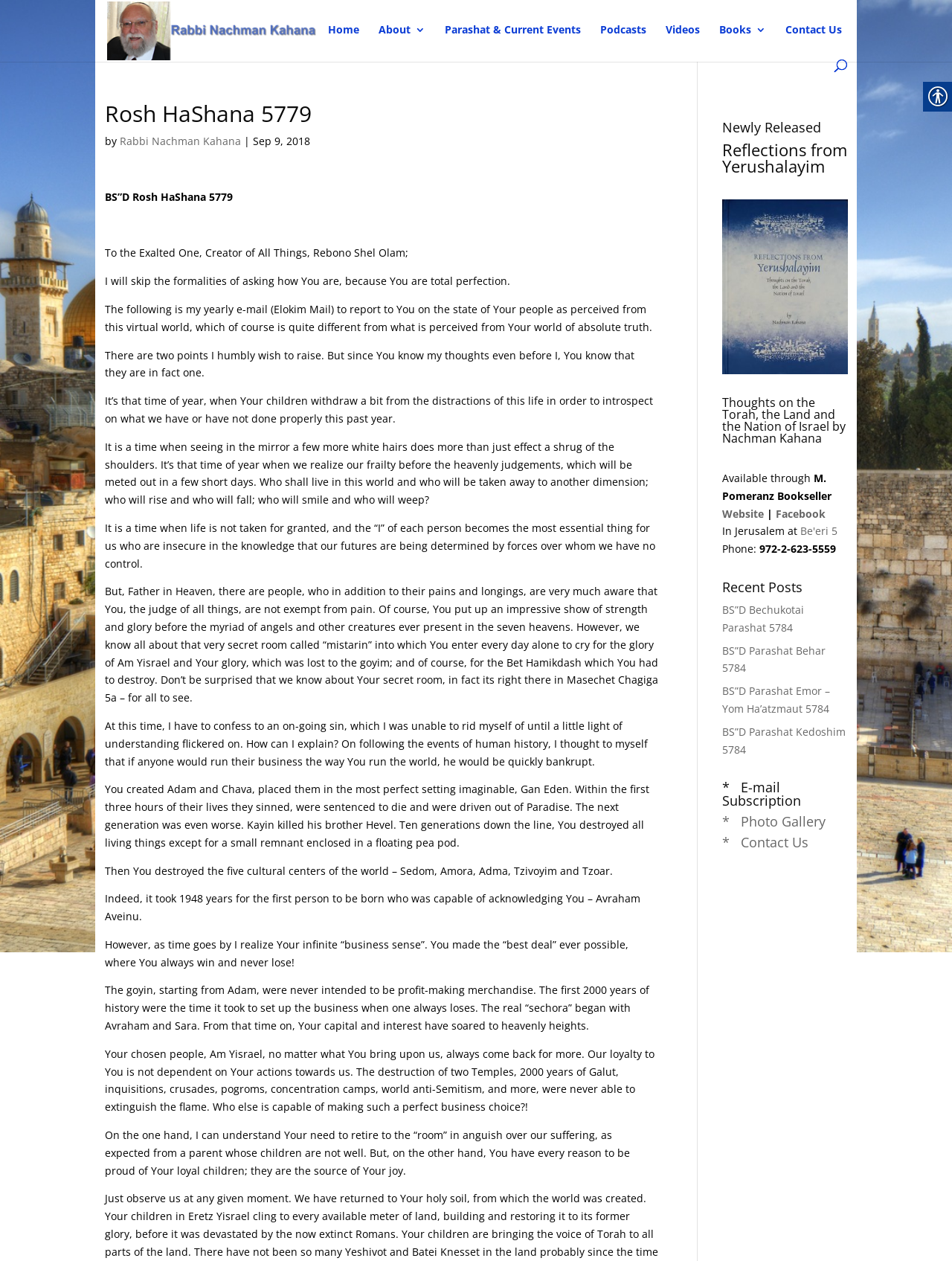What is the name of the bookseller that sells Rabbi Nachman Kahana's book?
Please provide a comprehensive answer based on the details in the screenshot.

The name of the bookseller is mentioned in the section 'Newly Released' as 'M. Pomeranz Bookseller', where Rabbi Nachman Kahana's book is available for purchase.